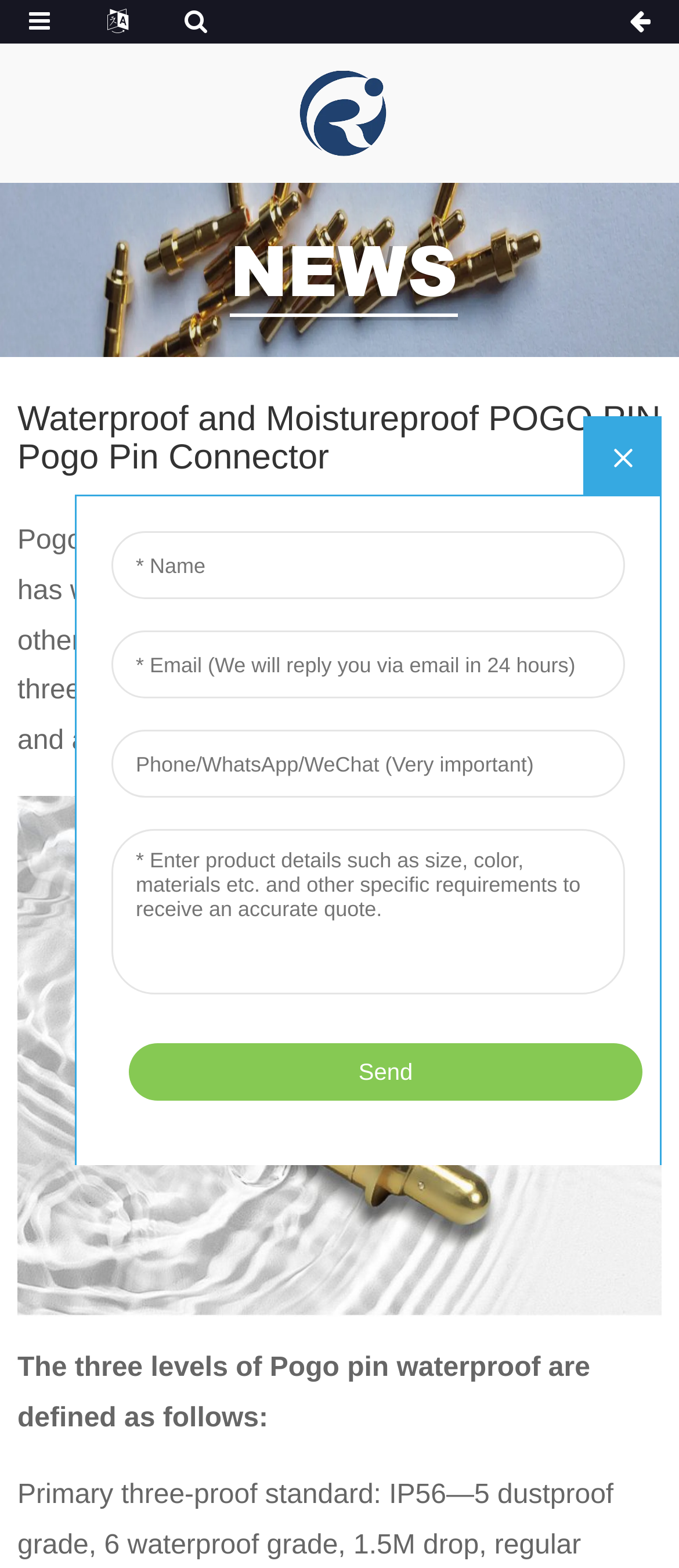Determine the bounding box for the described HTML element: "Pancreatic endocrine progenitors". Ensure the coordinates are four float numbers between 0 and 1 in the format [left, top, right, bottom].

None